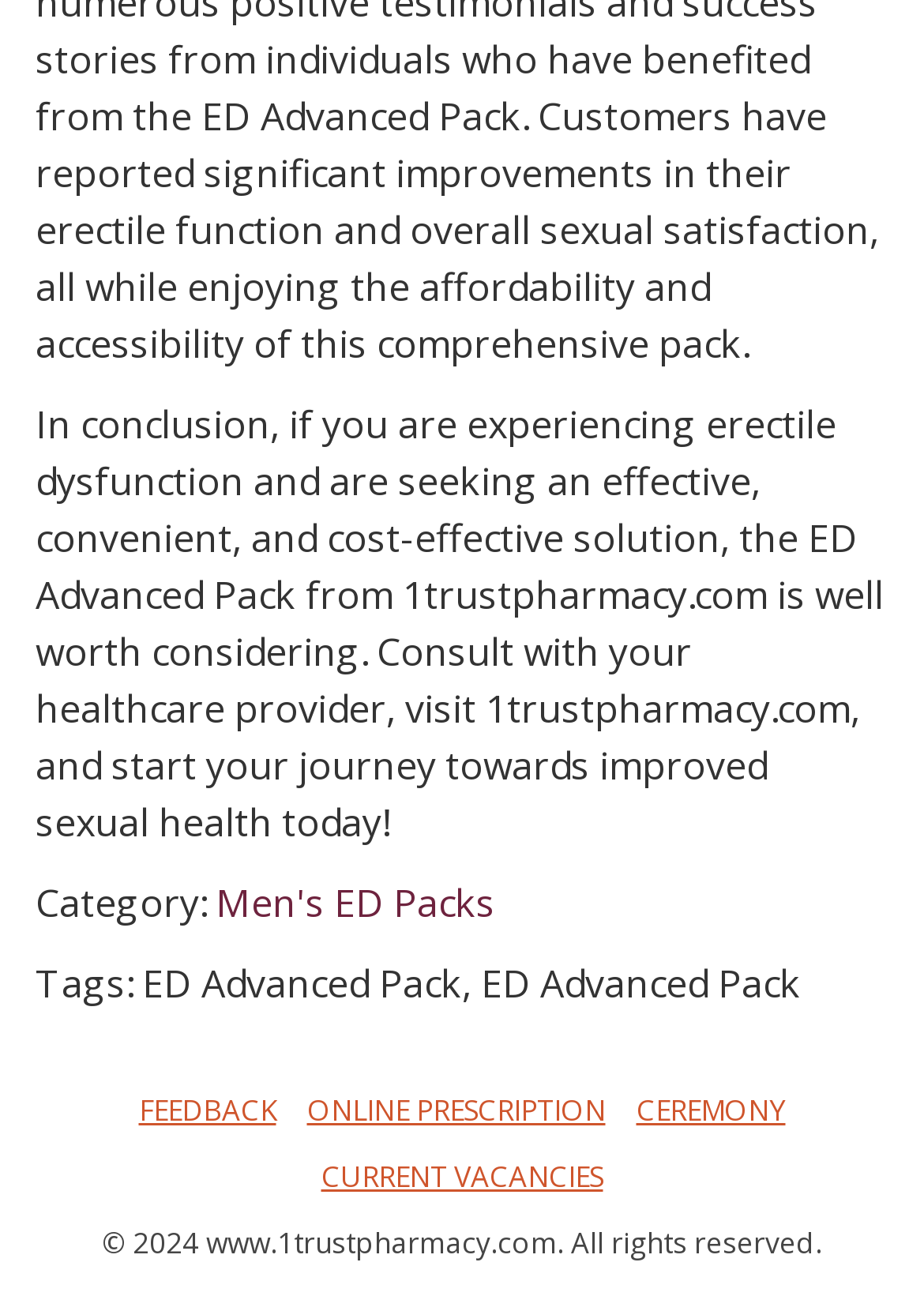Using the image as a reference, answer the following question in as much detail as possible:
What is the category of the product?

The category of the product can be found in the text 'Category: Men's ED Packs' which is located above the tags section.